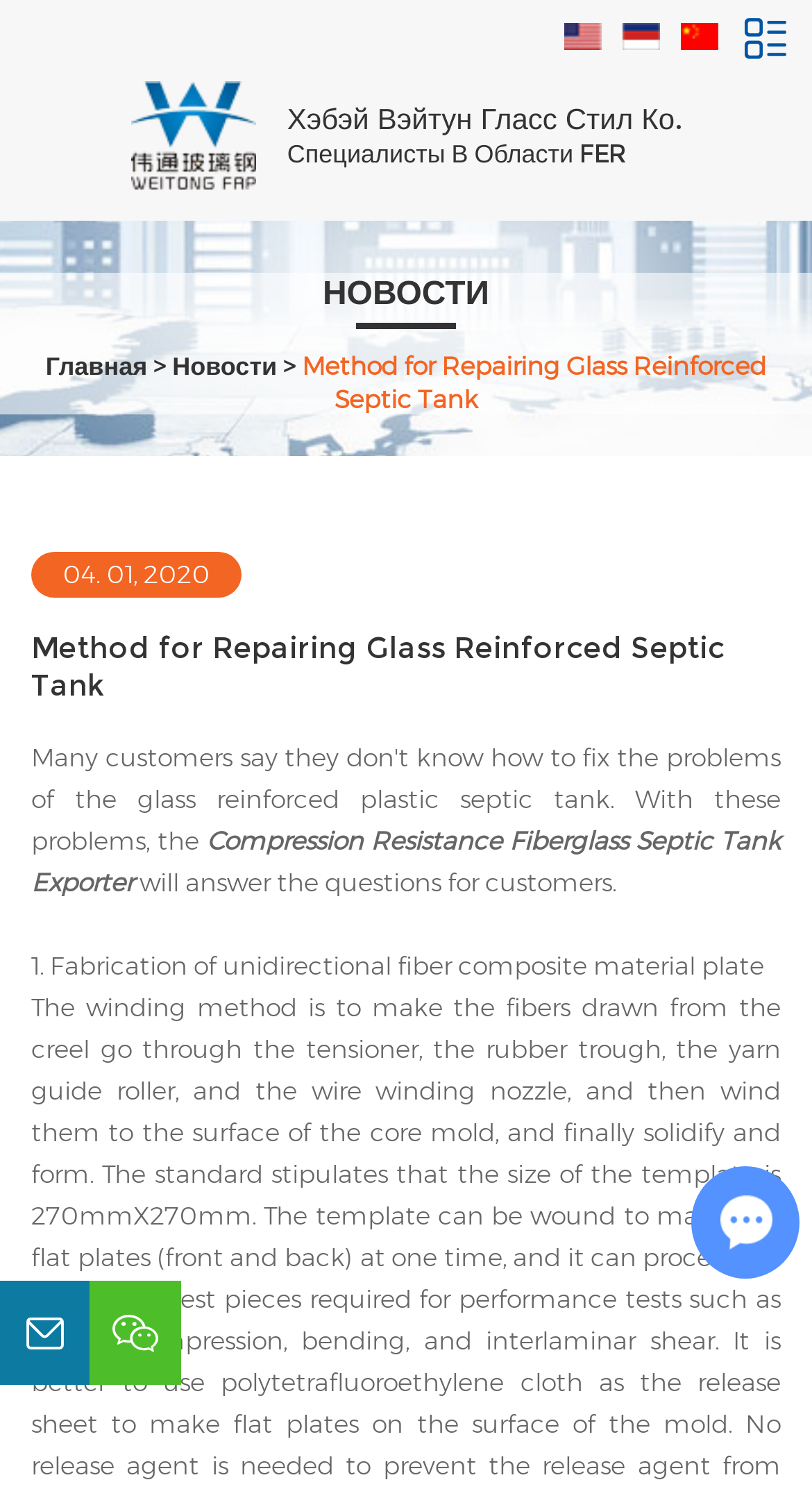What is the purpose of the Compression Resistance Fiberglass Septic Tank Exporter?
Can you offer a detailed and complete answer to this question?

The purpose of the Compression Resistance Fiberglass Septic Tank Exporter is to answer customer questions, as mentioned on the webpage, which implies that the exporter is a knowledgeable entity that can provide solutions to customers' problems related to Glass Reinforced Septic Tank.